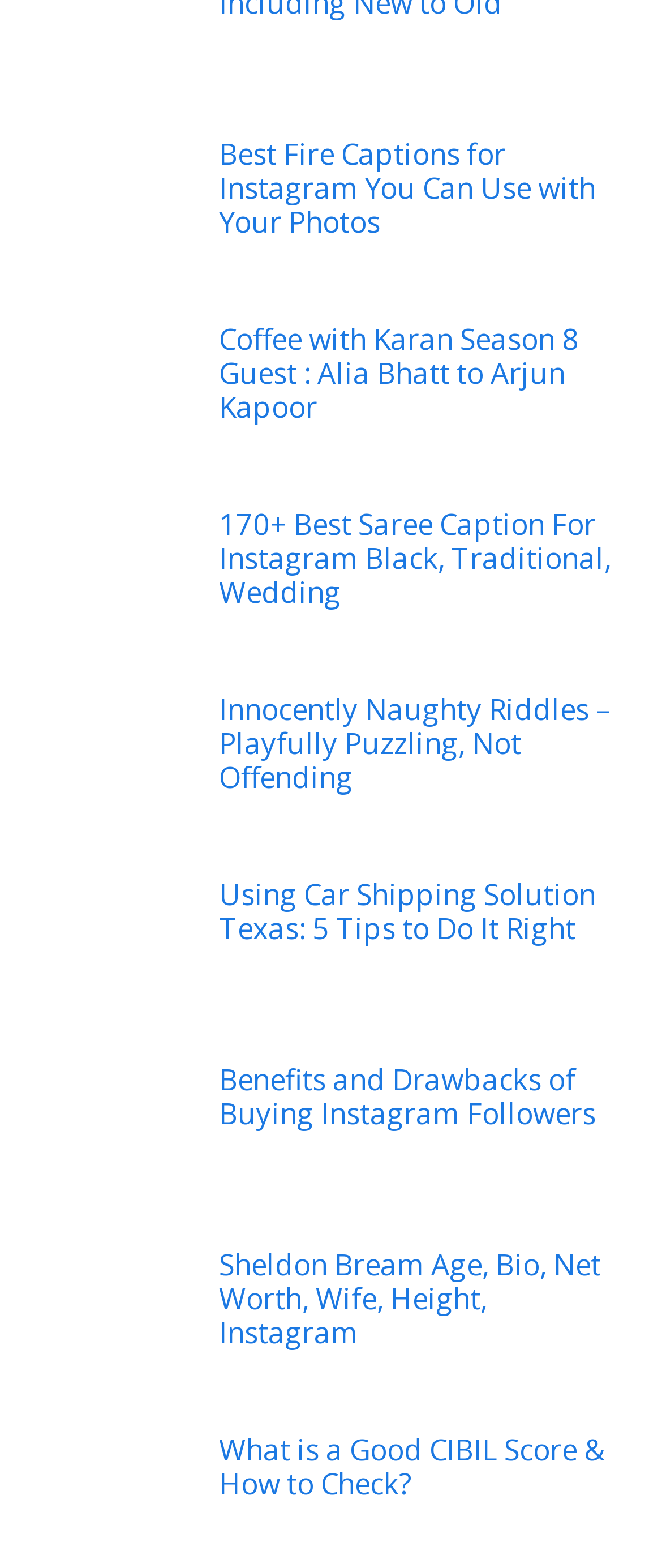Please identify the bounding box coordinates of the element's region that I should click in order to complete the following instruction: "Get a quote for a city tour in Austria". The bounding box coordinates consist of four float numbers between 0 and 1, i.e., [left, top, right, bottom].

None